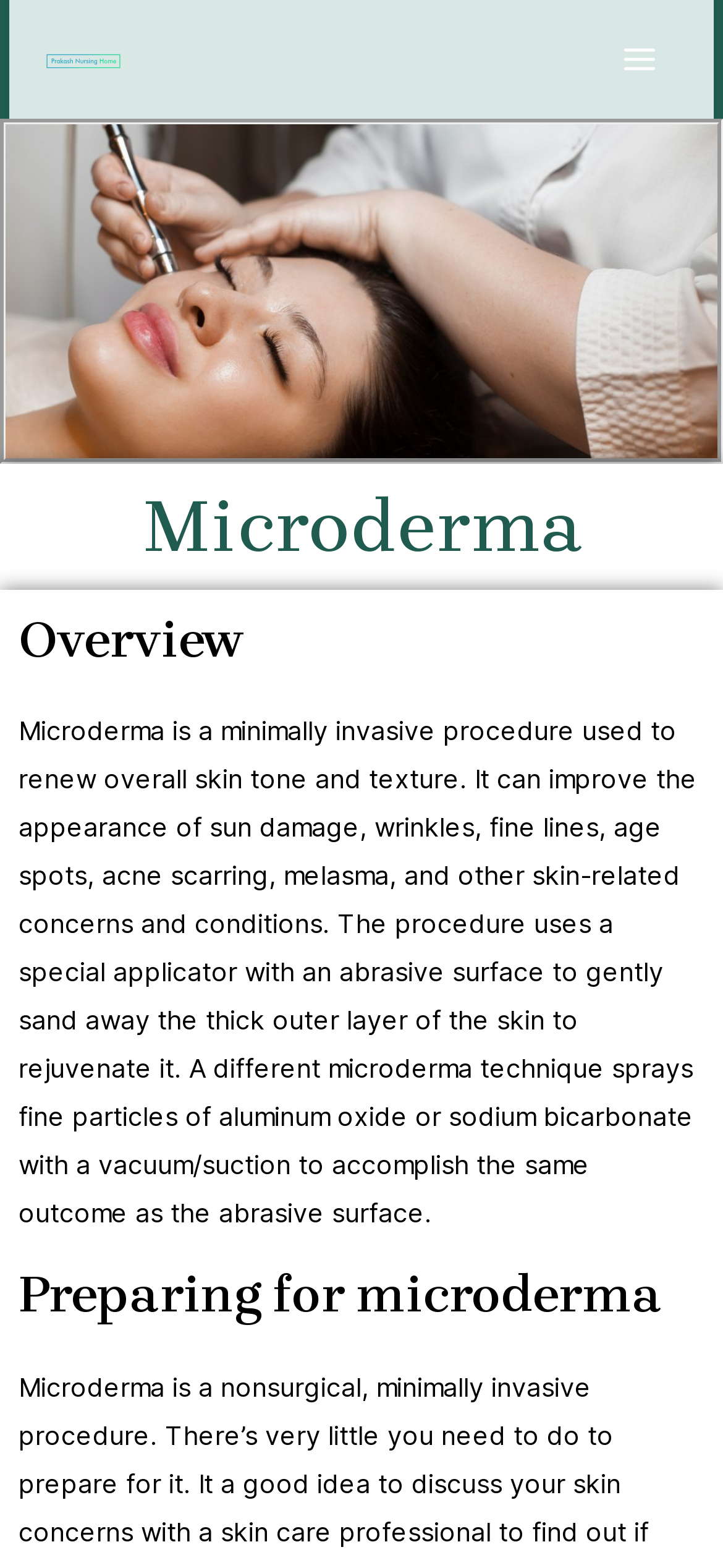Kindly respond to the following question with a single word or a brief phrase: 
What is microderma used for?

Renewing skin tone and texture